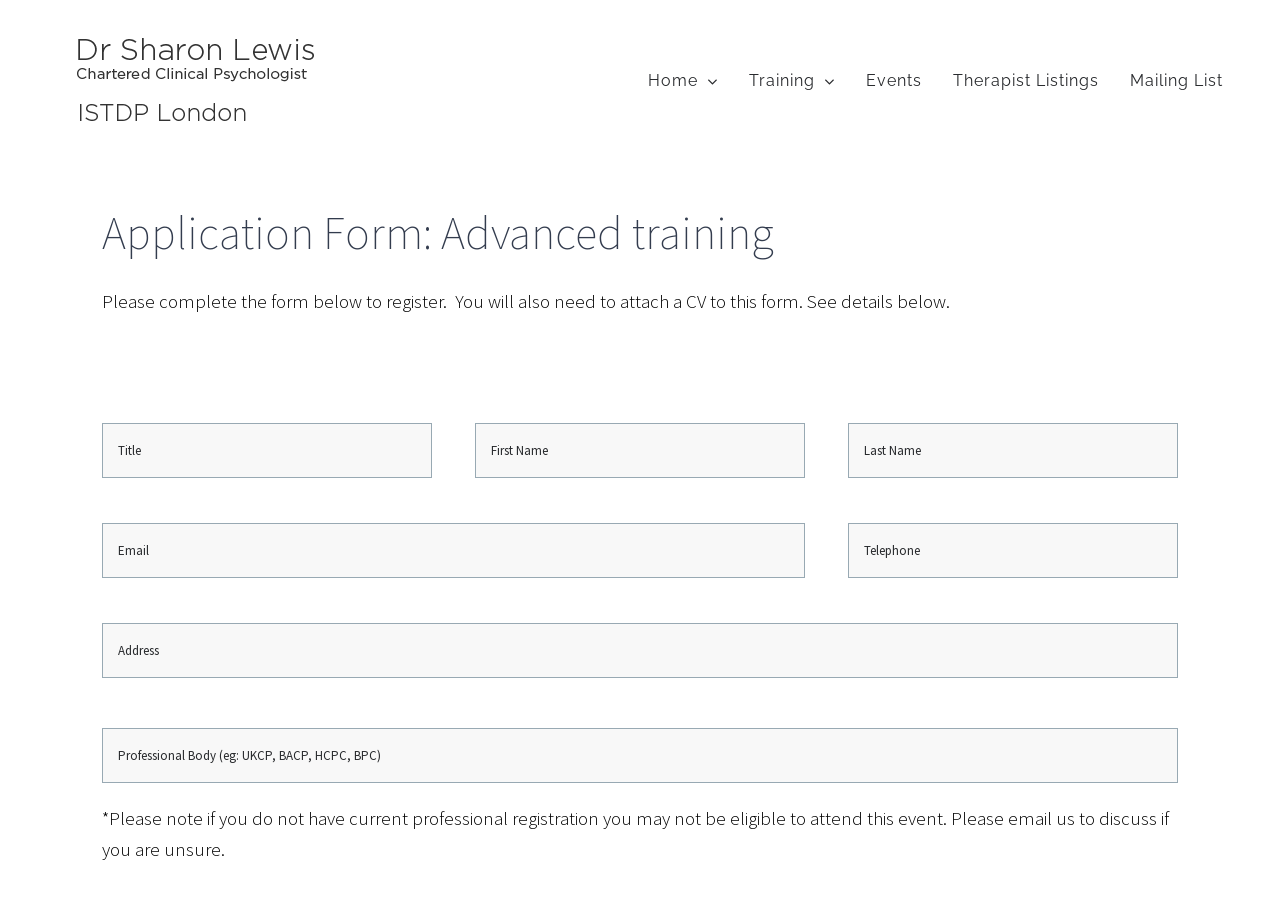Extract the bounding box coordinates for the described element: "Training". The coordinates should be represented as four float numbers between 0 and 1: [left, top, right, bottom].

[0.585, 0.0, 0.652, 0.177]